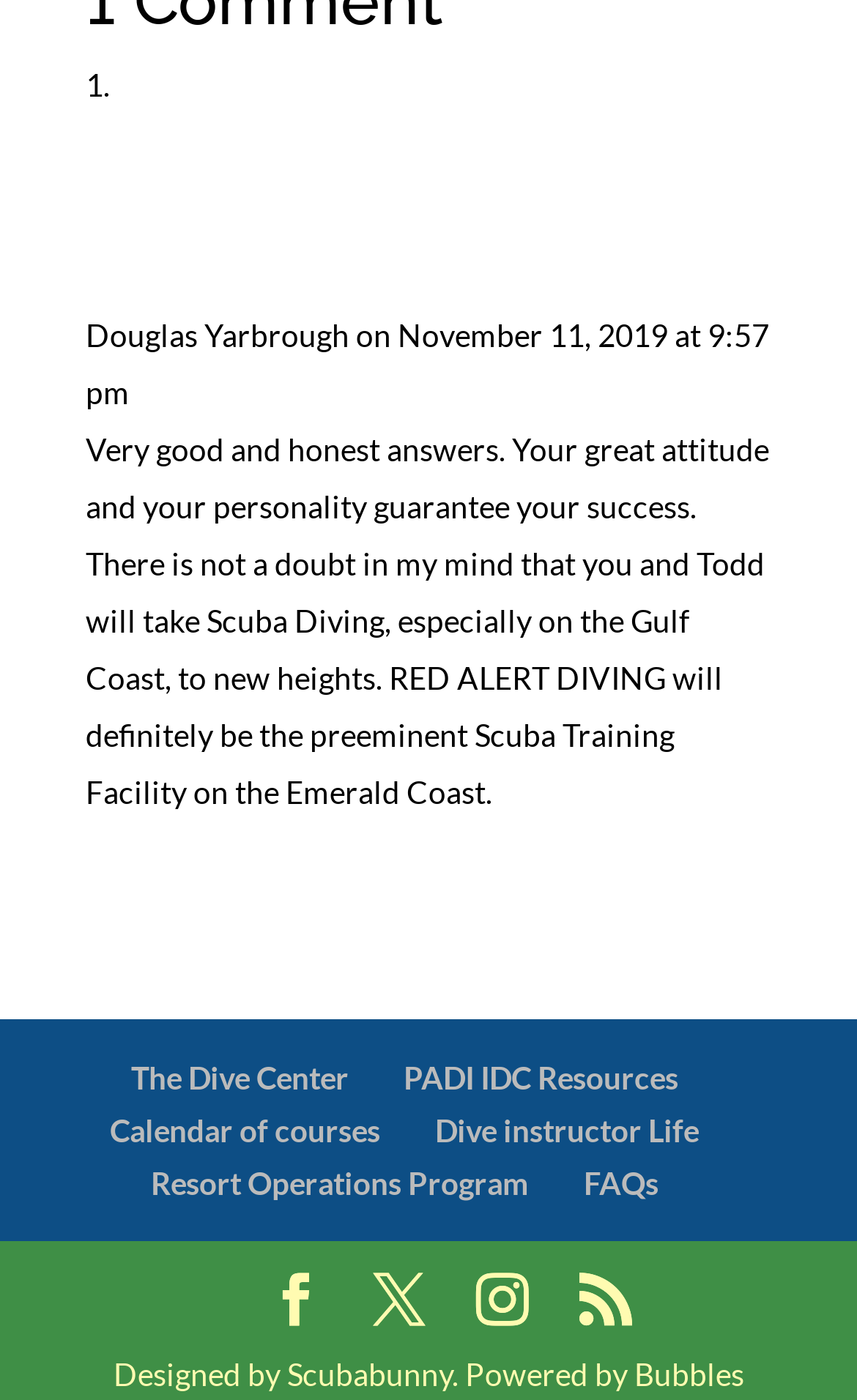Identify the bounding box coordinates for the element you need to click to achieve the following task: "Click on the Facebook link". Provide the bounding box coordinates as four float numbers between 0 and 1, in the form [left, top, right, bottom].

[0.314, 0.911, 0.376, 0.95]